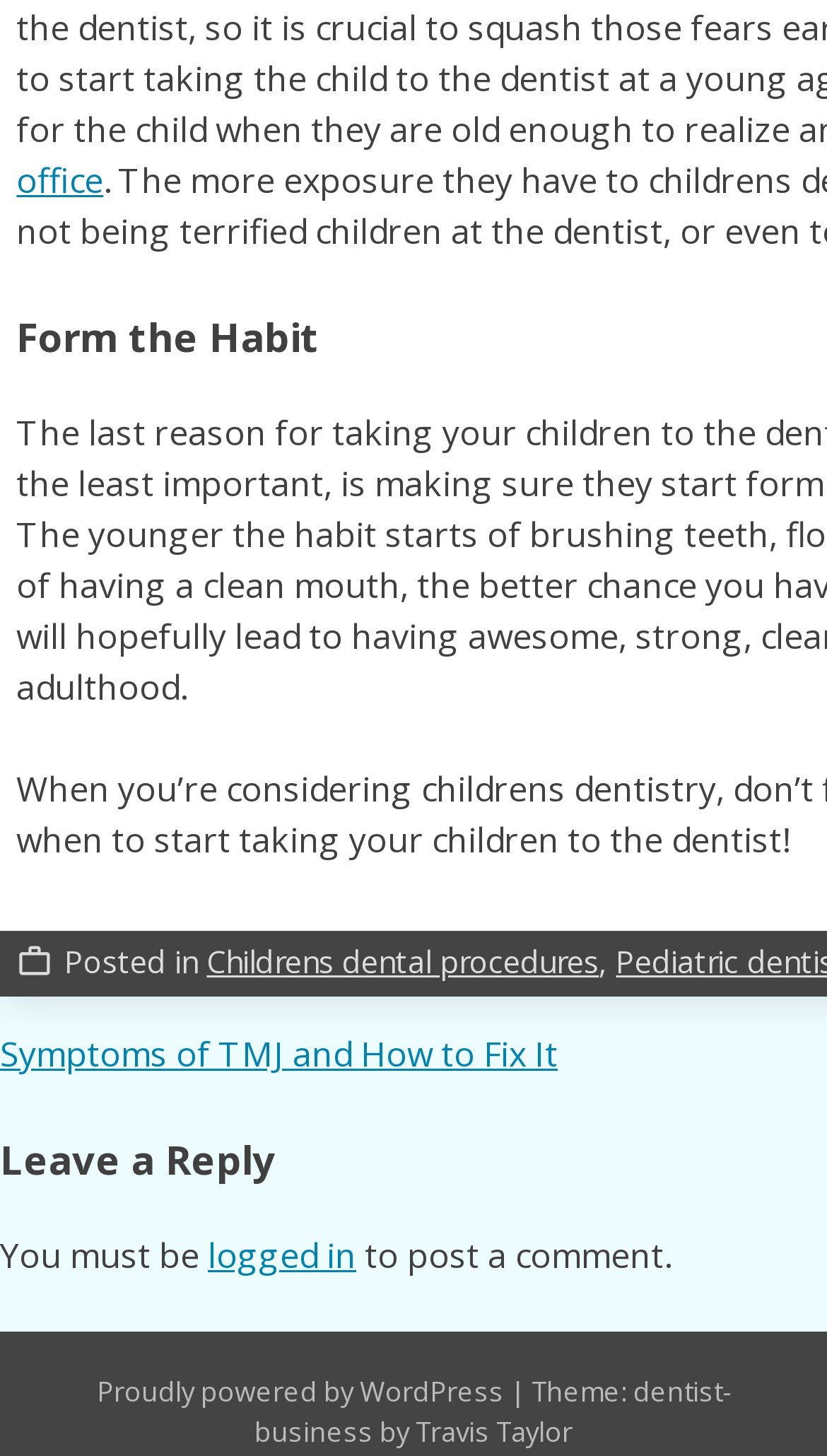Predict the bounding box coordinates of the UI element that matches this description: "aria-label="Trip Advisor Social Icon"". The coordinates should be in the format [left, top, right, bottom] with each value between 0 and 1.

None